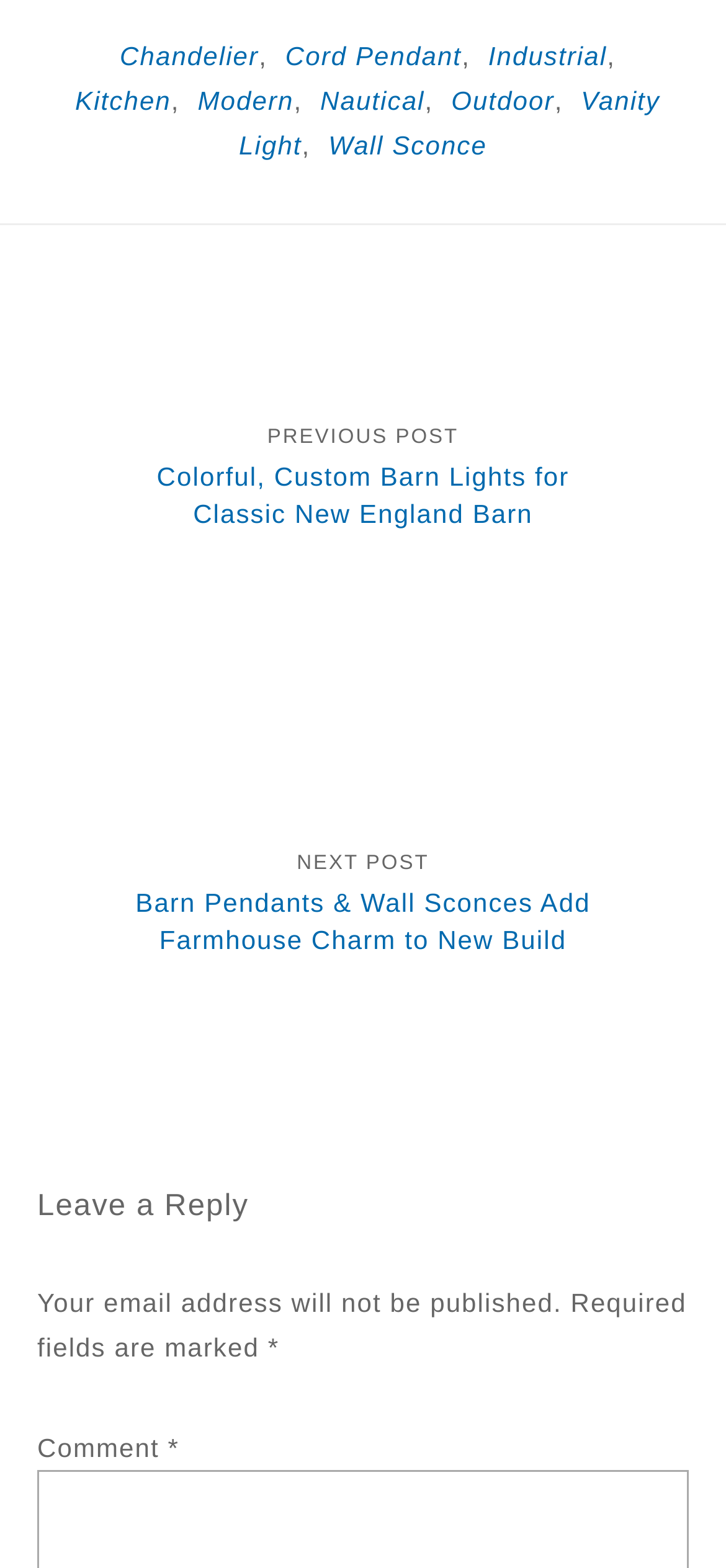From the element description: "Cord Pendant", extract the bounding box coordinates of the UI element. The coordinates should be expressed as four float numbers between 0 and 1, in the order [left, top, right, bottom].

[0.393, 0.026, 0.636, 0.045]